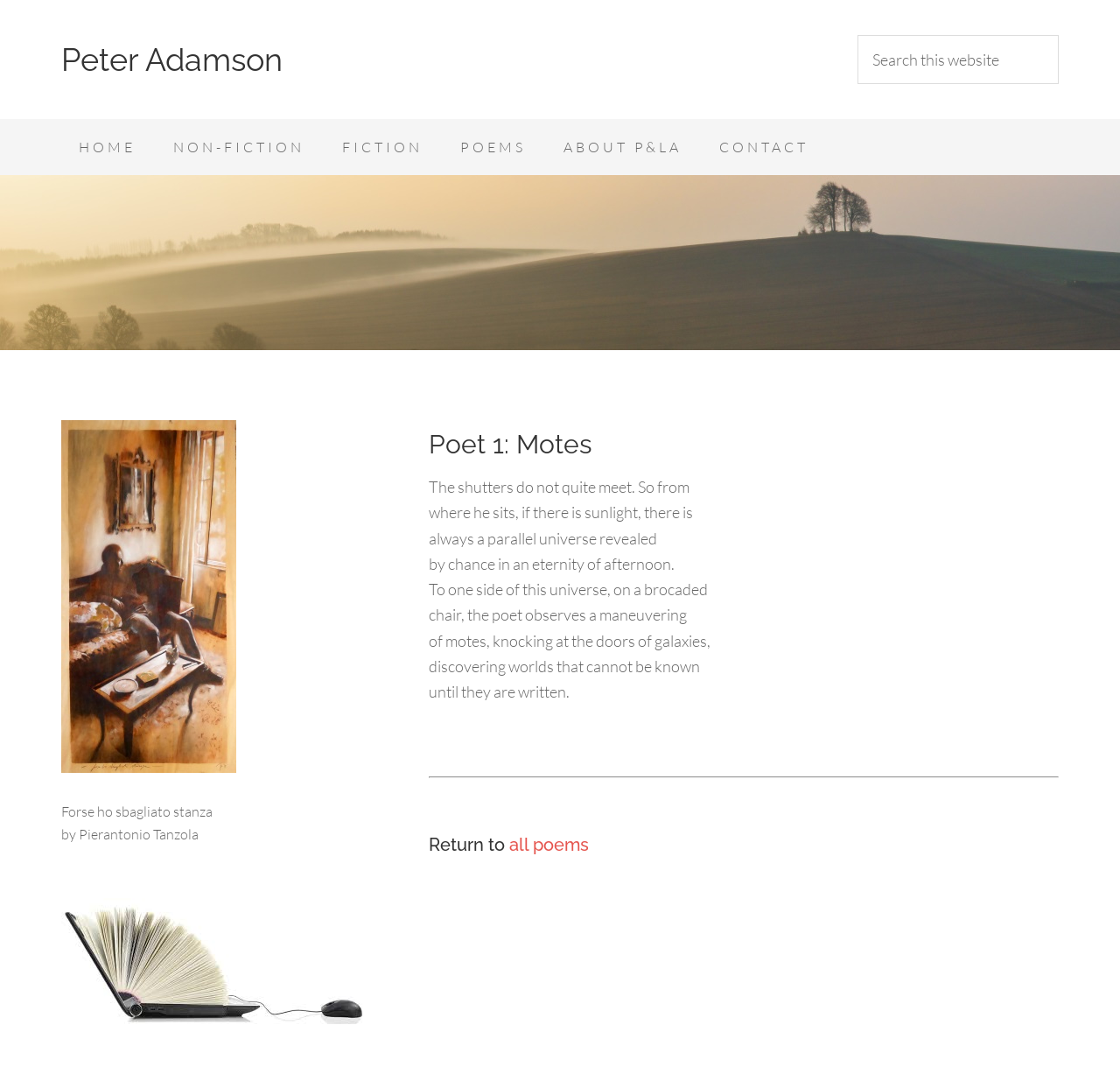Please provide a comprehensive response to the question based on the details in the image: What can be done on this website?

The website appears to be a poetry website, where users can search for poems and read them. The search bar is located at the top right corner of the webpage, and the main content area displays a poem.